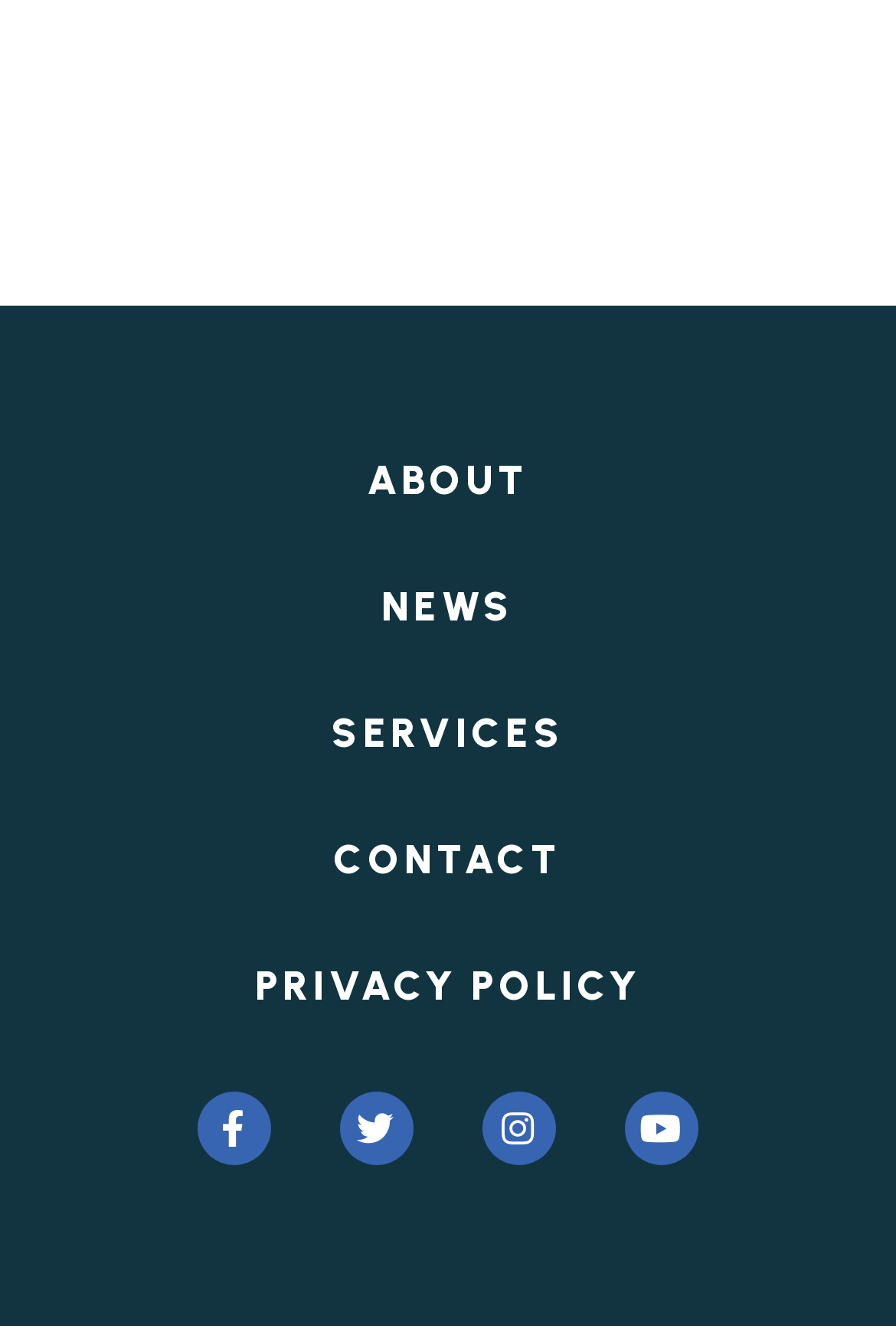Please identify the bounding box coordinates of the element I need to click to follow this instruction: "Click on Hand Tools".

None